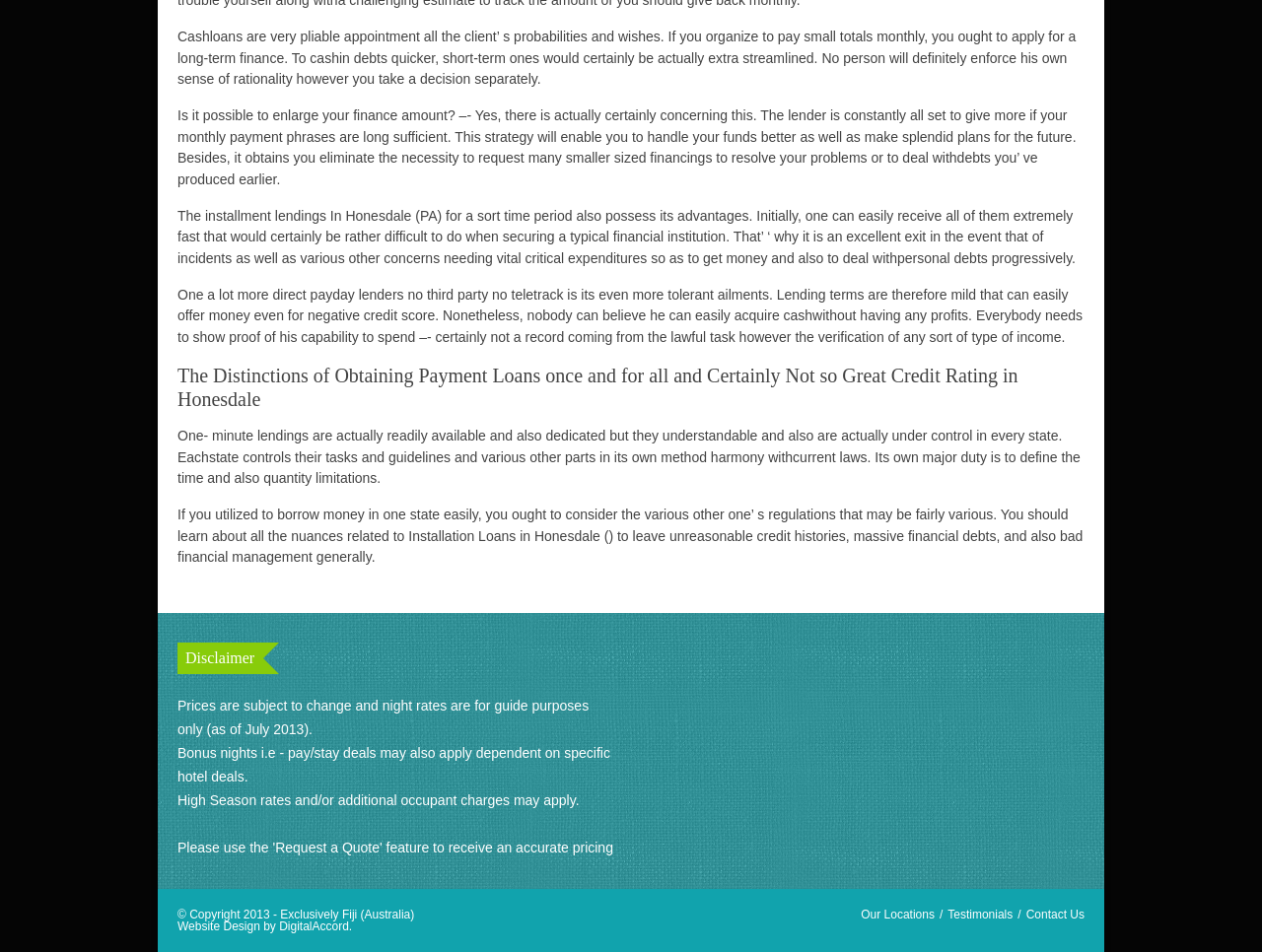Provide the bounding box coordinates of the HTML element described by the text: "Testimonials".

[0.751, 0.953, 0.803, 0.968]